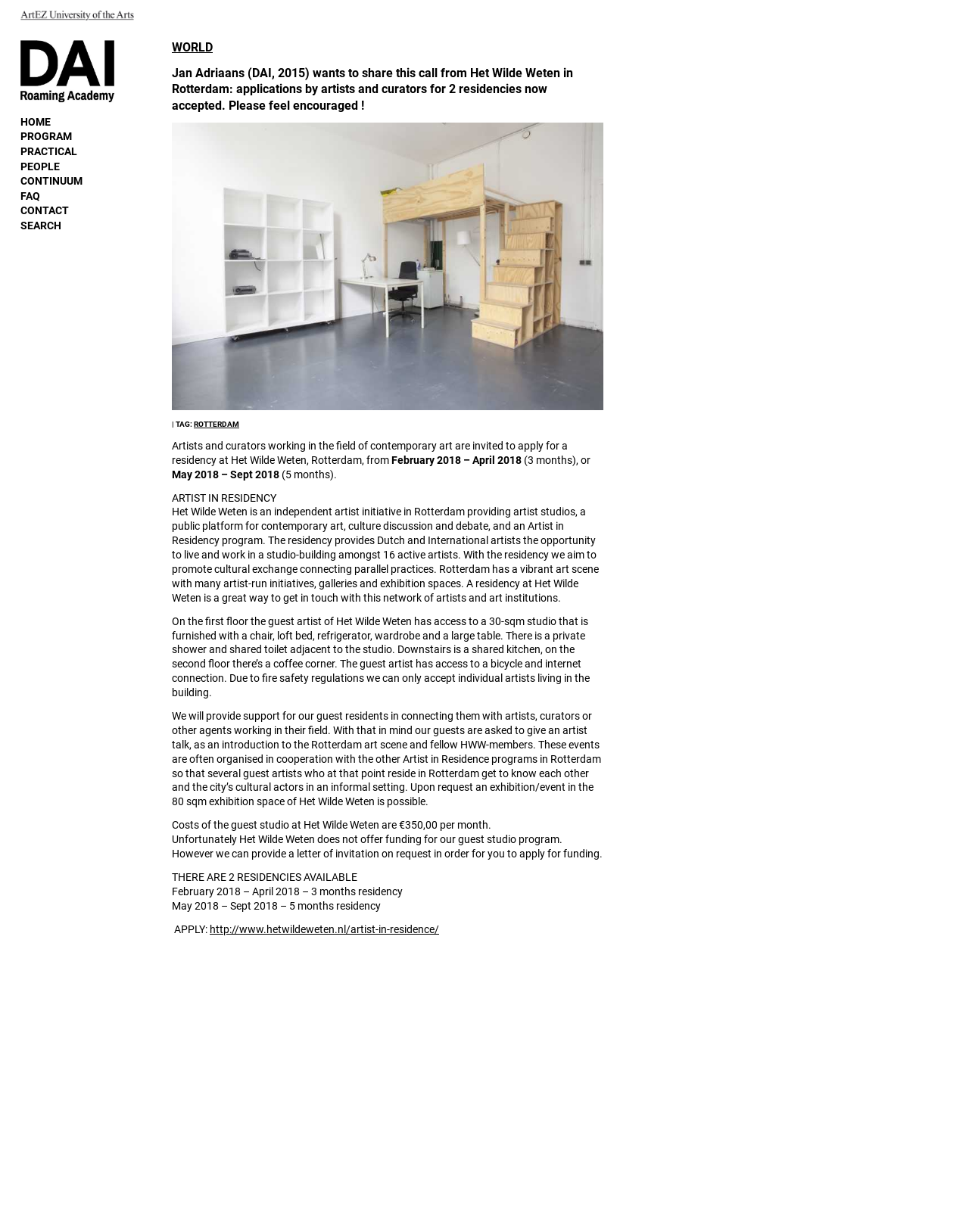Use a single word or phrase to answer this question: 
Is there a private shower in the guest studio?

Yes